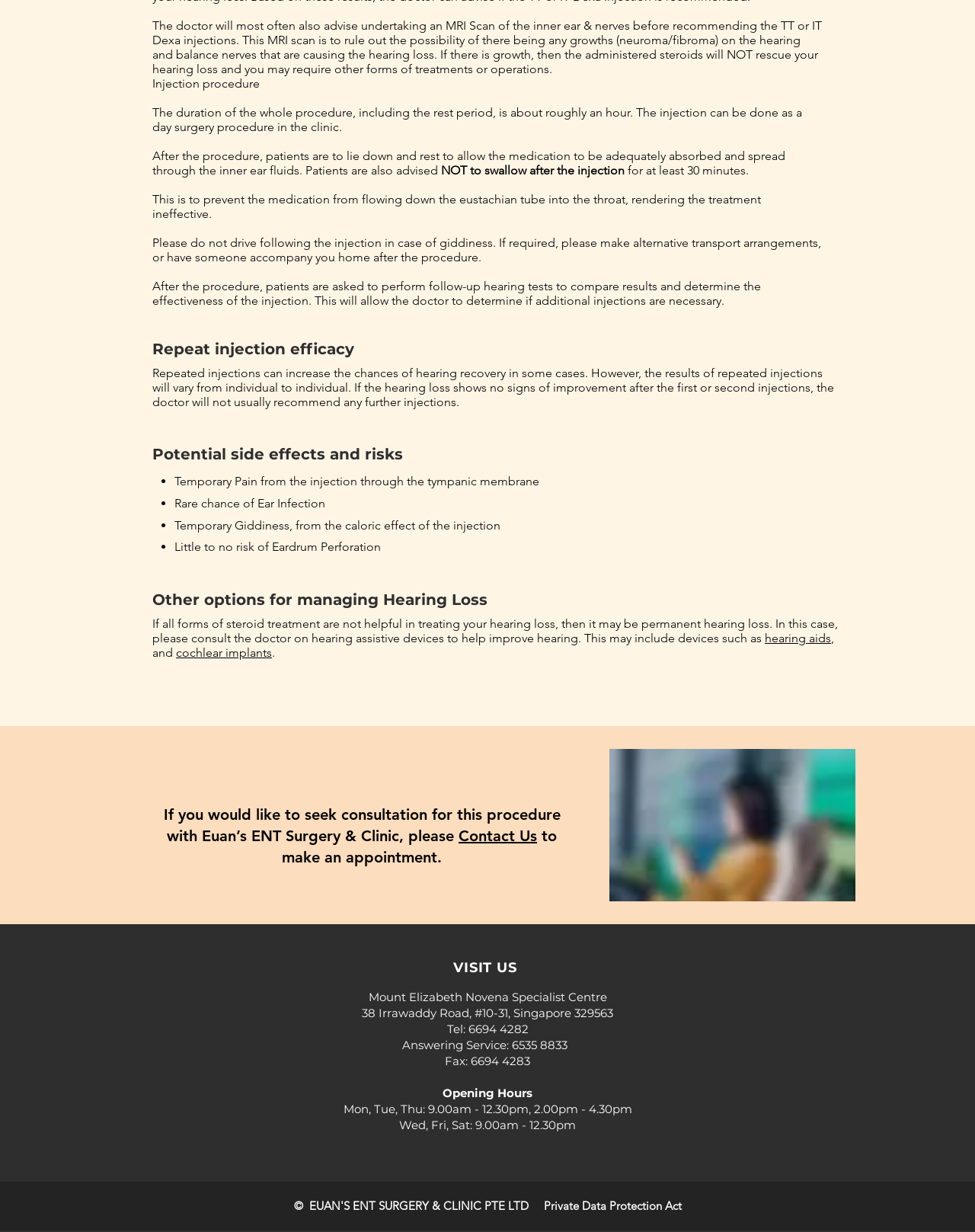How long does the injection procedure take?
Your answer should be a single word or phrase derived from the screenshot.

About an hour